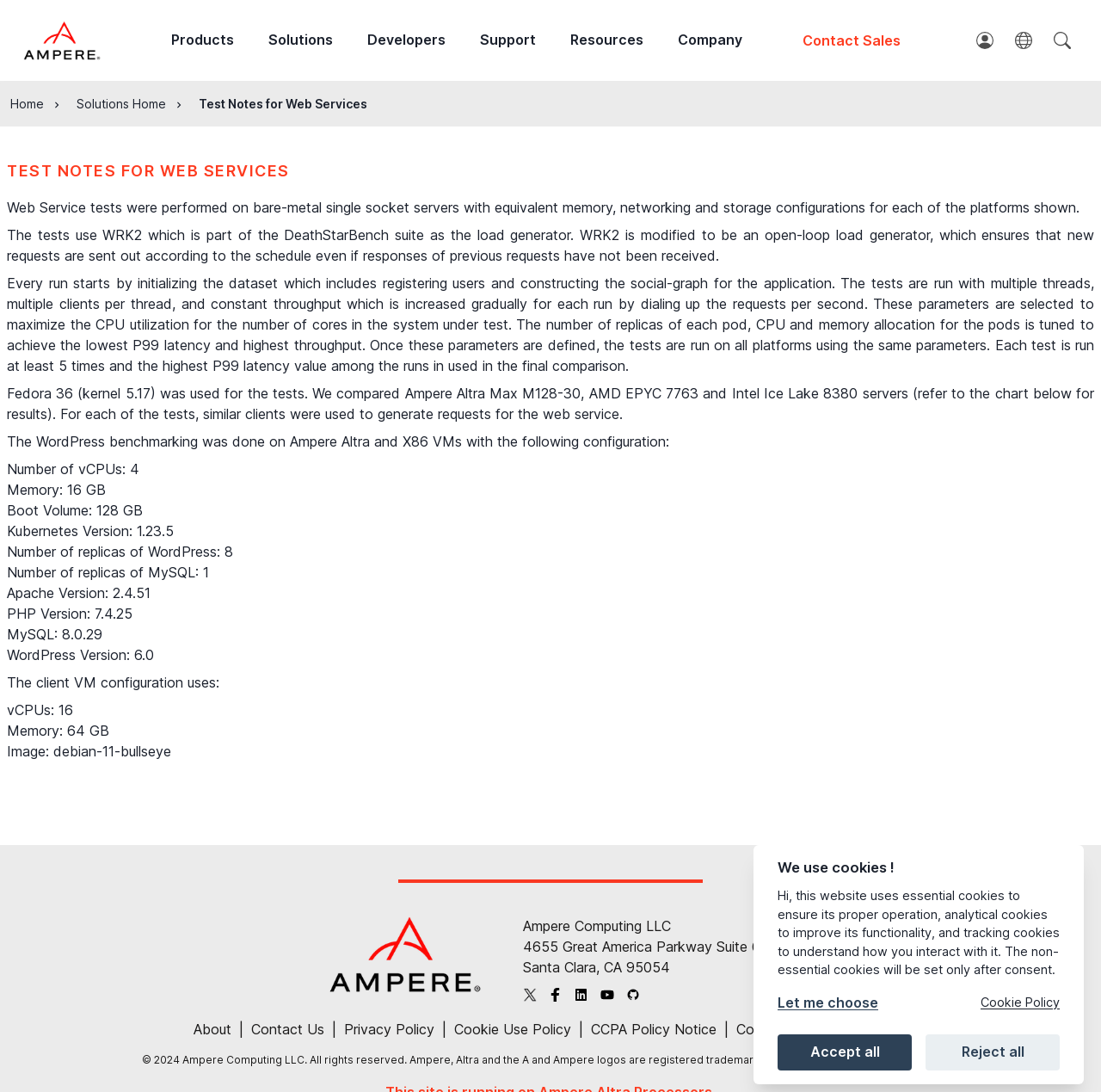What is the purpose of the WRK2 load generator?
Using the image, provide a concise answer in one word or a short phrase.

To ensure new requests are sent out according to the schedule